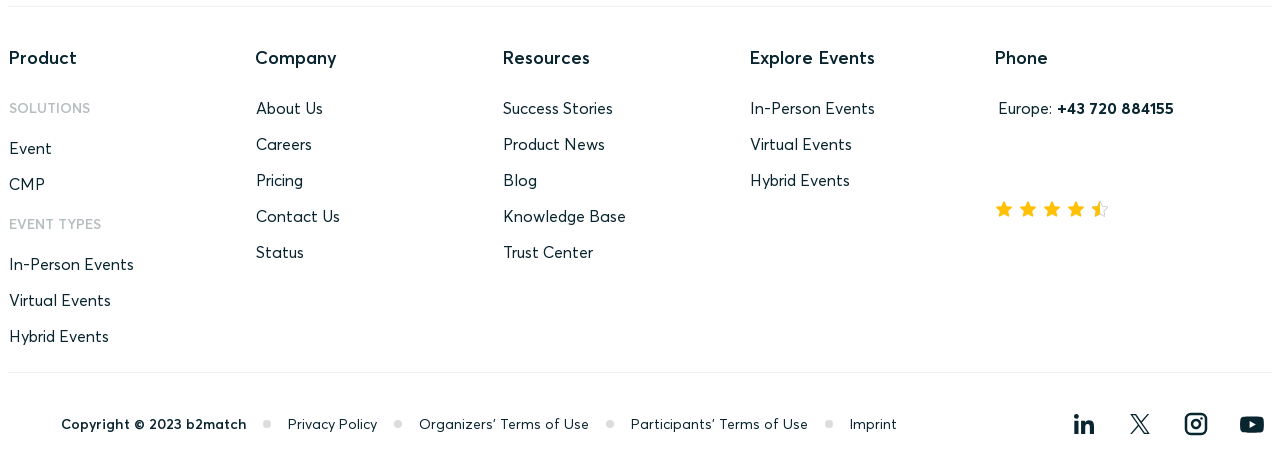Find the bounding box coordinates of the UI element according to this description: "+43 720 884155".

[0.825, 0.205, 0.918, 0.251]